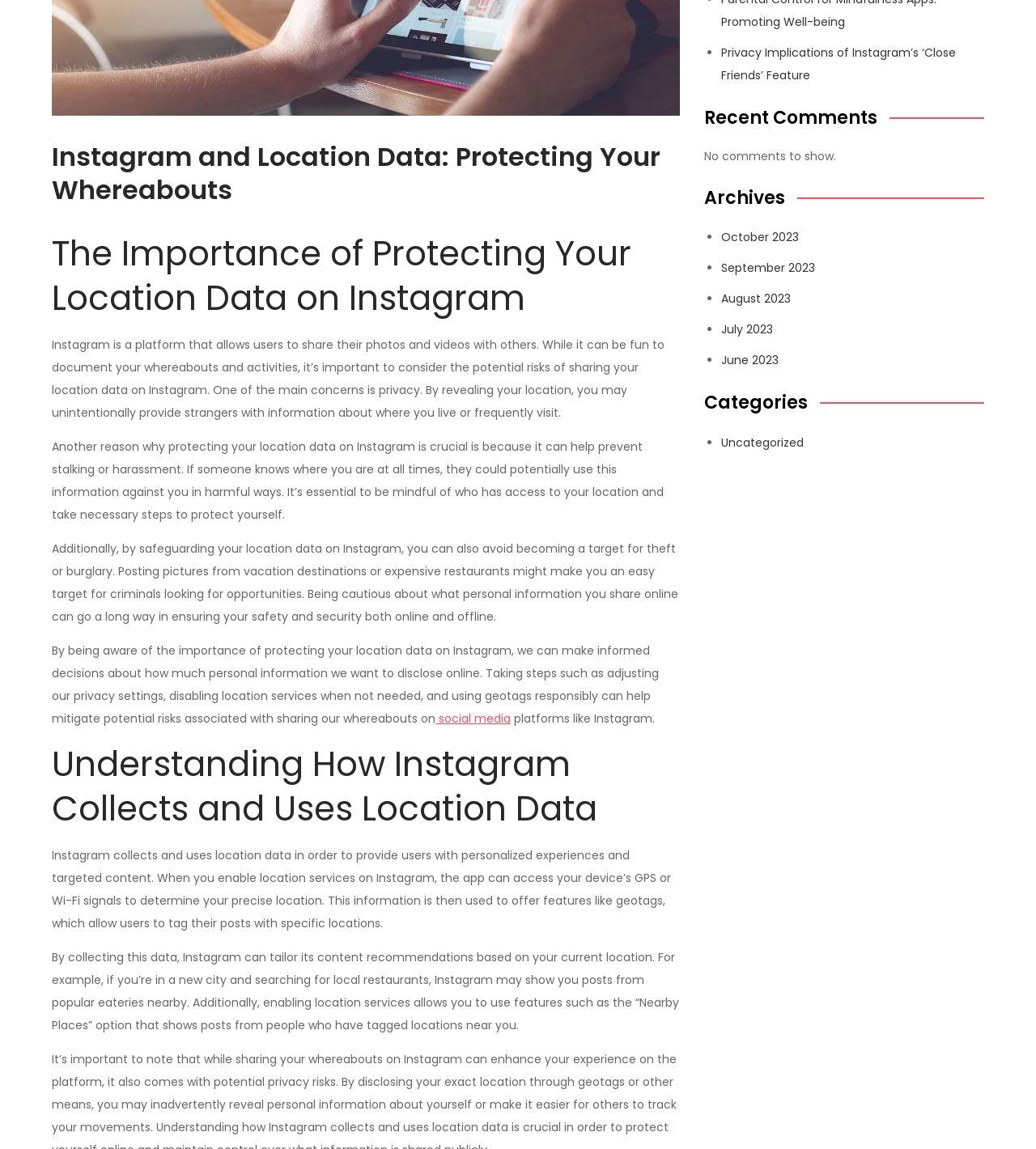Locate the UI element described by social media in the provided webpage screenshot. Return the bounding box coordinates in the format (top-left x, top-left y, bottom-right x, bottom-right y), ensuring all values are between 0 and 1.

[0.42, 0.618, 0.493, 0.632]